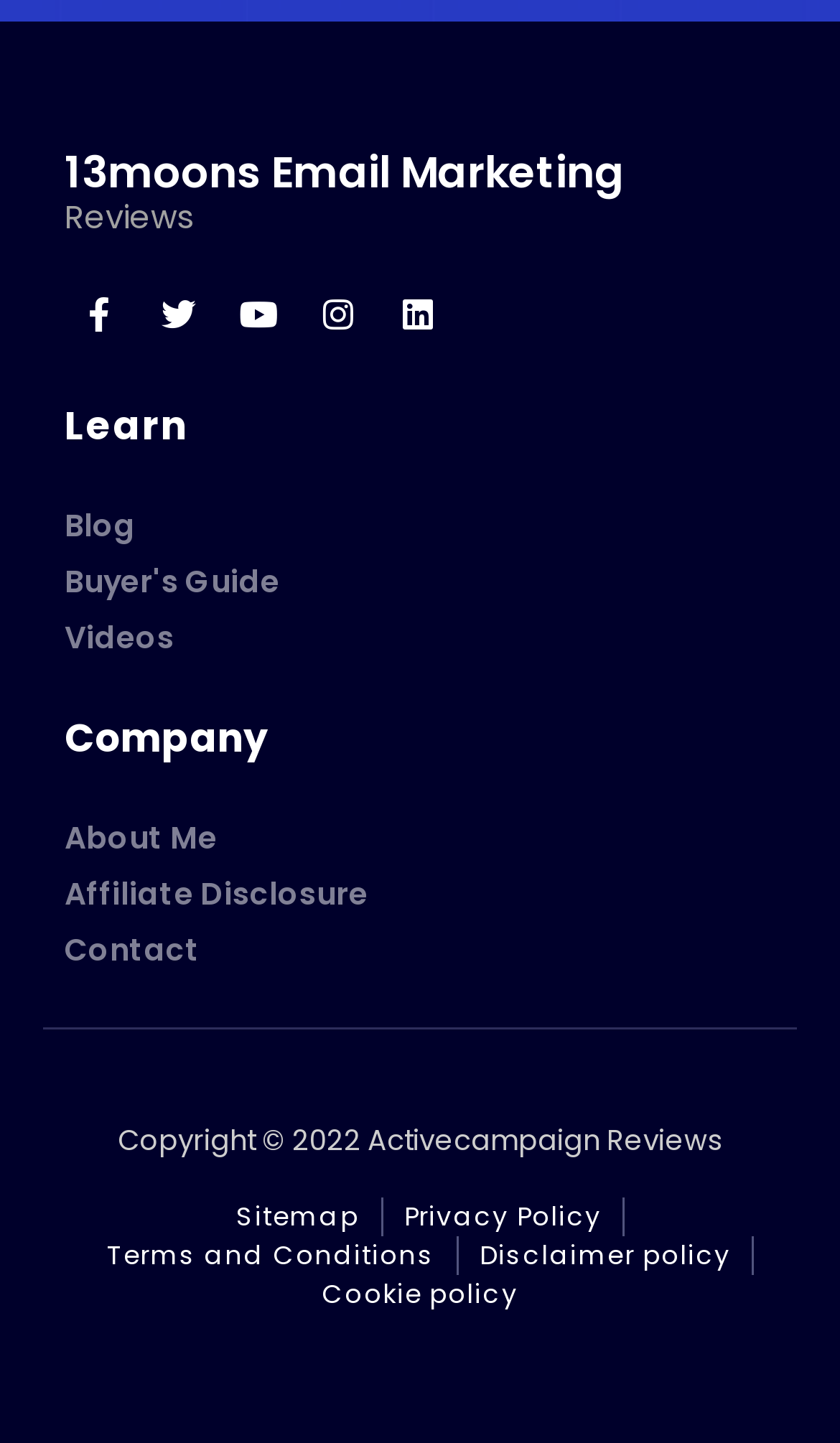What is the second link under the 'Company' section?
Examine the screenshot and reply with a single word or phrase.

Affiliate Disclosure